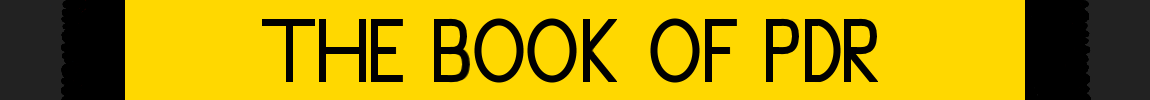Interpret the image and provide an in-depth description.

The image features the cover title "THE BOOK OF PDR" prominently displayed against a bright yellow background. The text is bold and black, creating a striking contrast that captures attention. This image likely represents a creative work titled "The Book of PDR," possibly indicating a publication related to the content or themes presented in the surrounding text. The image serves as a visual anchor for the associated article titled "Open For Business," contributing to the overall presentation of the webpage dedicated to this work.